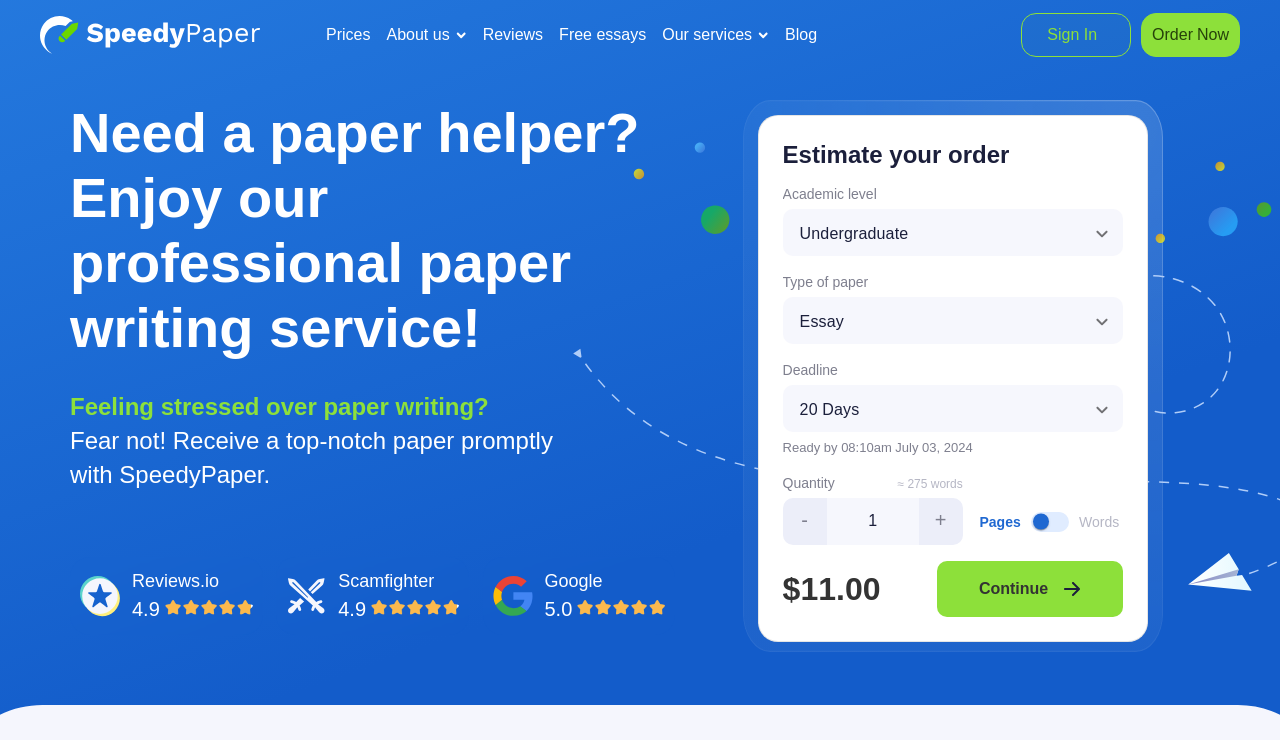What is the default deadline for the order?
Provide an in-depth and detailed answer to the question.

The webpage has a form to estimate the order cost, which includes a deadline field. The default deadline is displayed as 08:10am July 03, 2024, suggesting that this is the default timeframe for order completion.